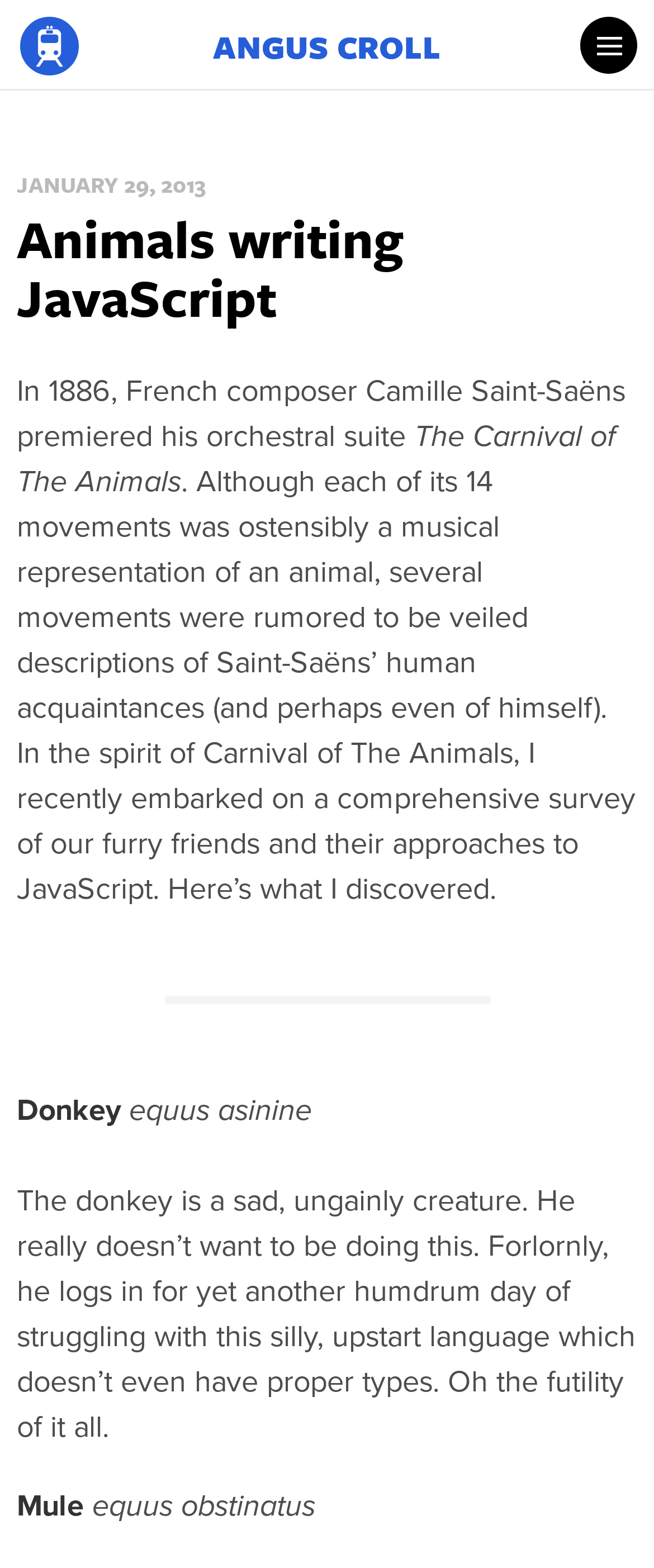Provide a brief response to the question below using one word or phrase:
How many movements are in The Carnival of The Animals?

14